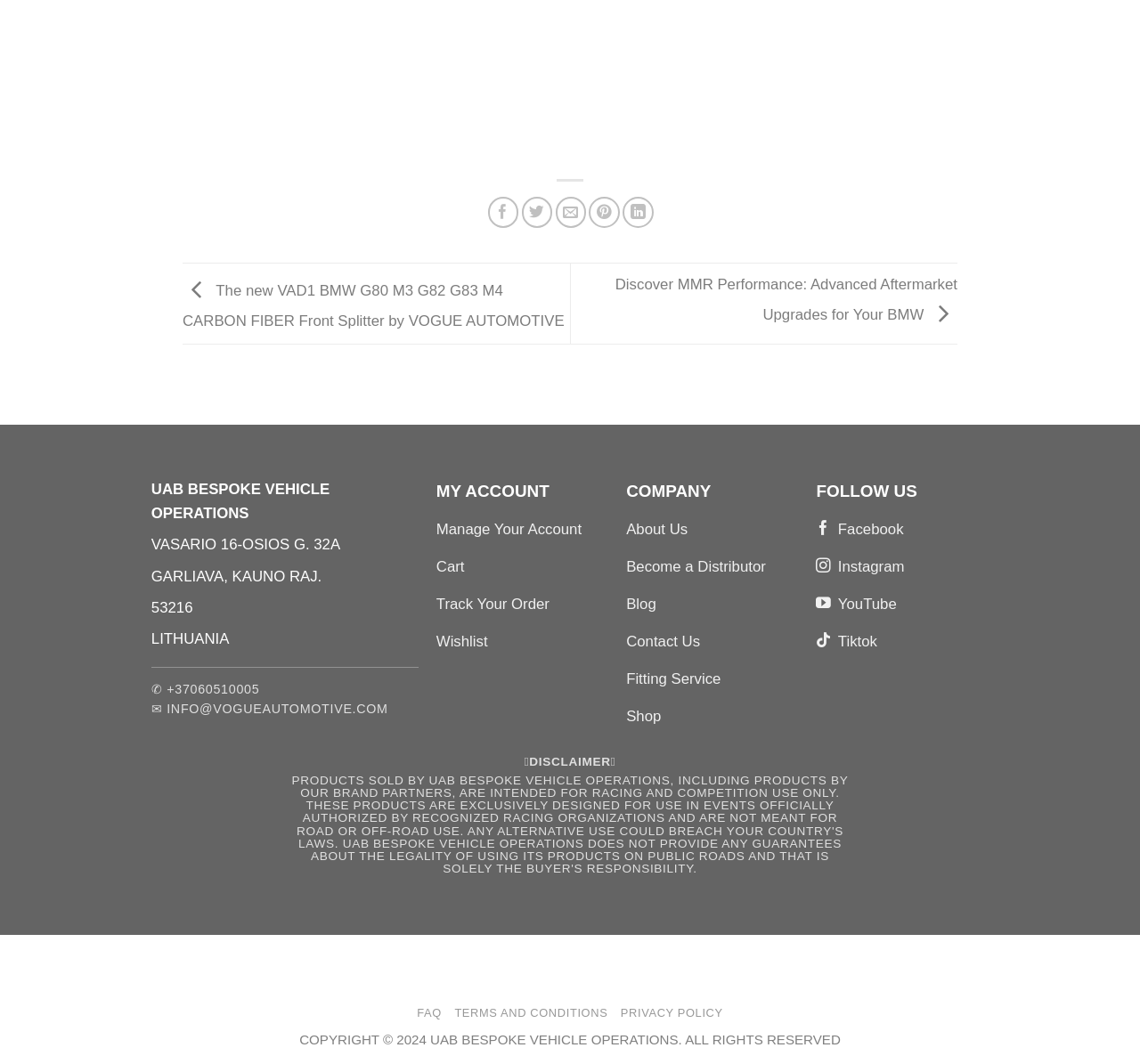Answer in one word or a short phrase: 
What is the company name?

UAB BESPOKE VEHICLE OPERATIONS